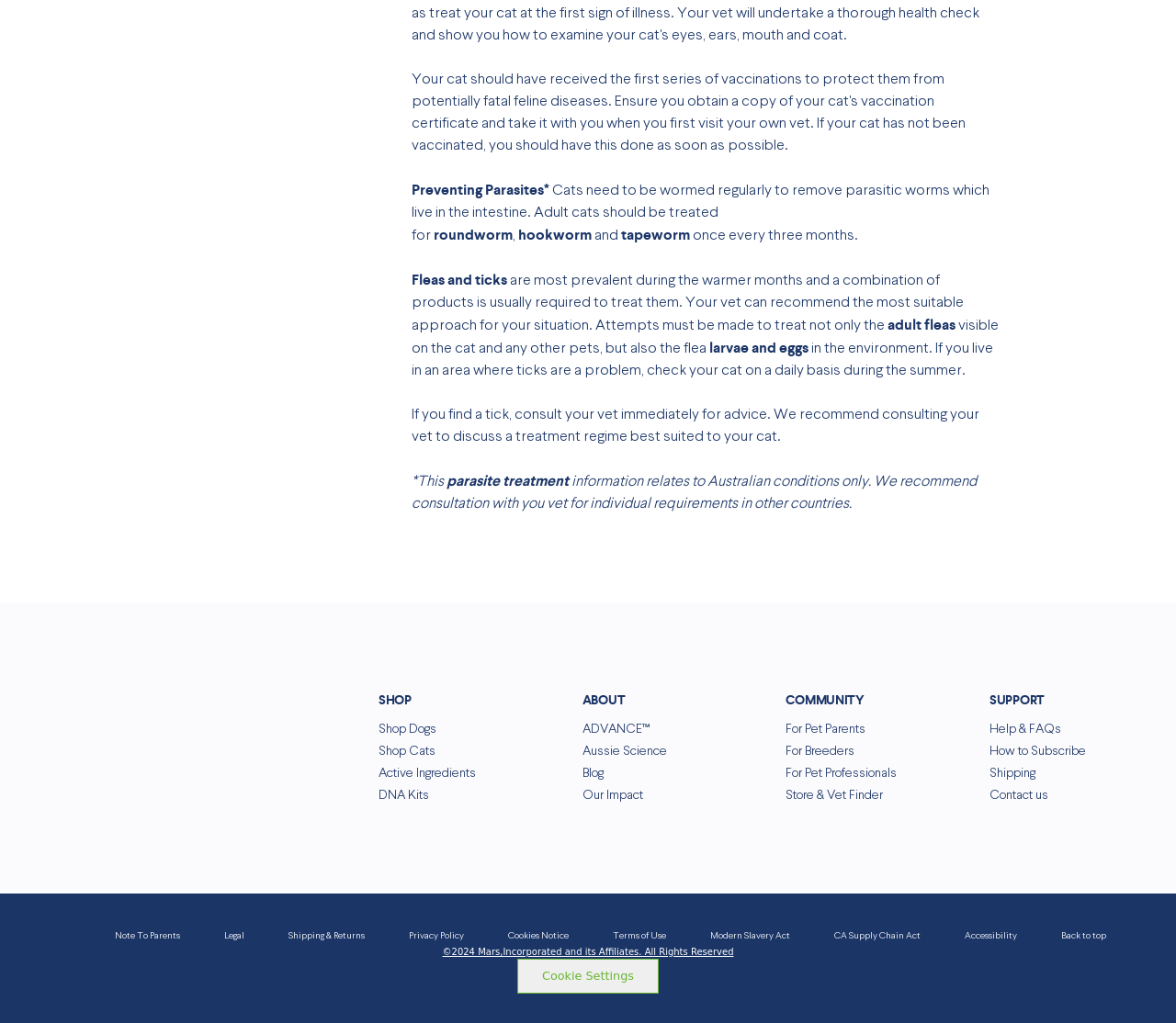What is the recommended frequency for checking cats for ticks?
Refer to the image and provide a thorough answer to the question.

The webpage suggests that if you live in an area where ticks are a problem, you should check your cat on a daily basis during the summer months.